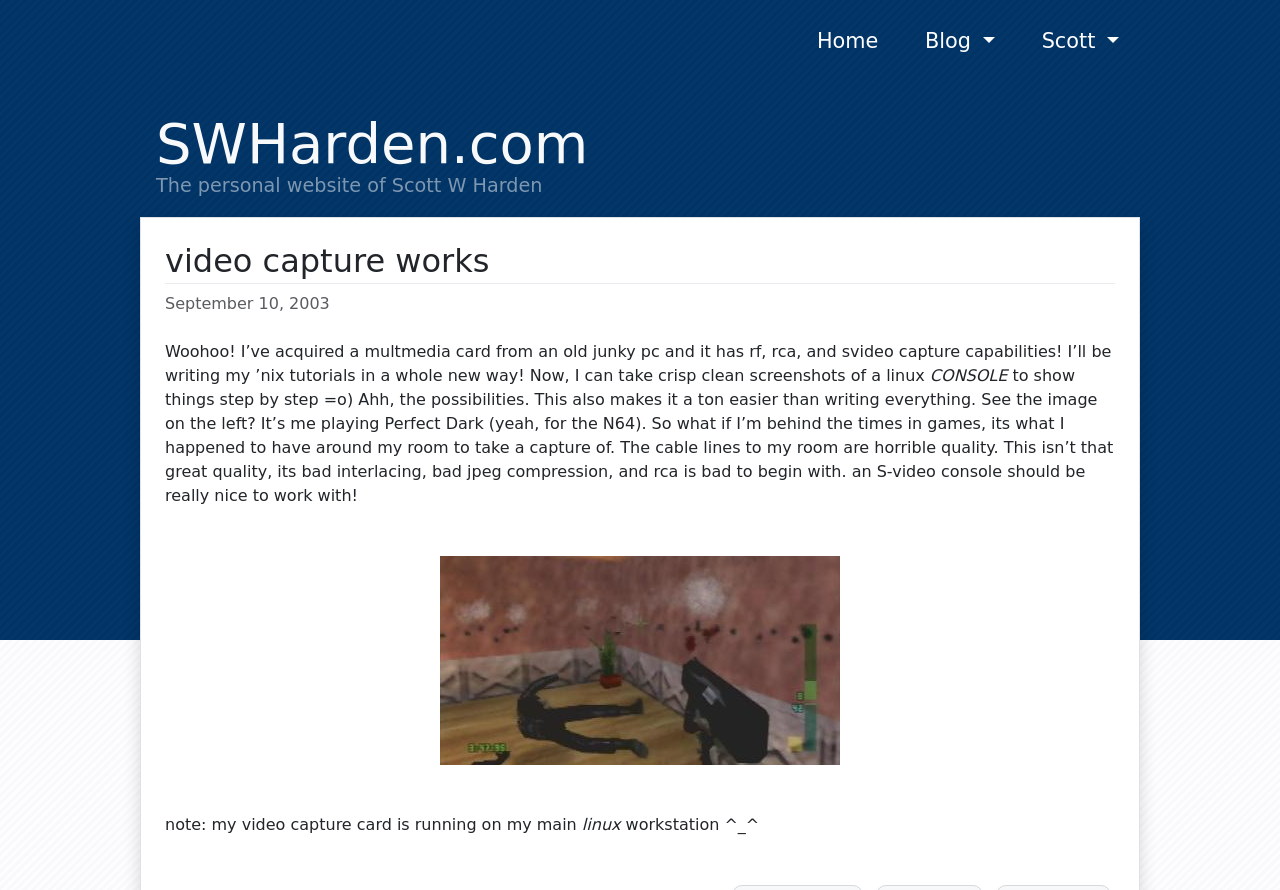What type of console is the author using for video capture?
Look at the image and respond with a one-word or short phrase answer.

S-video console